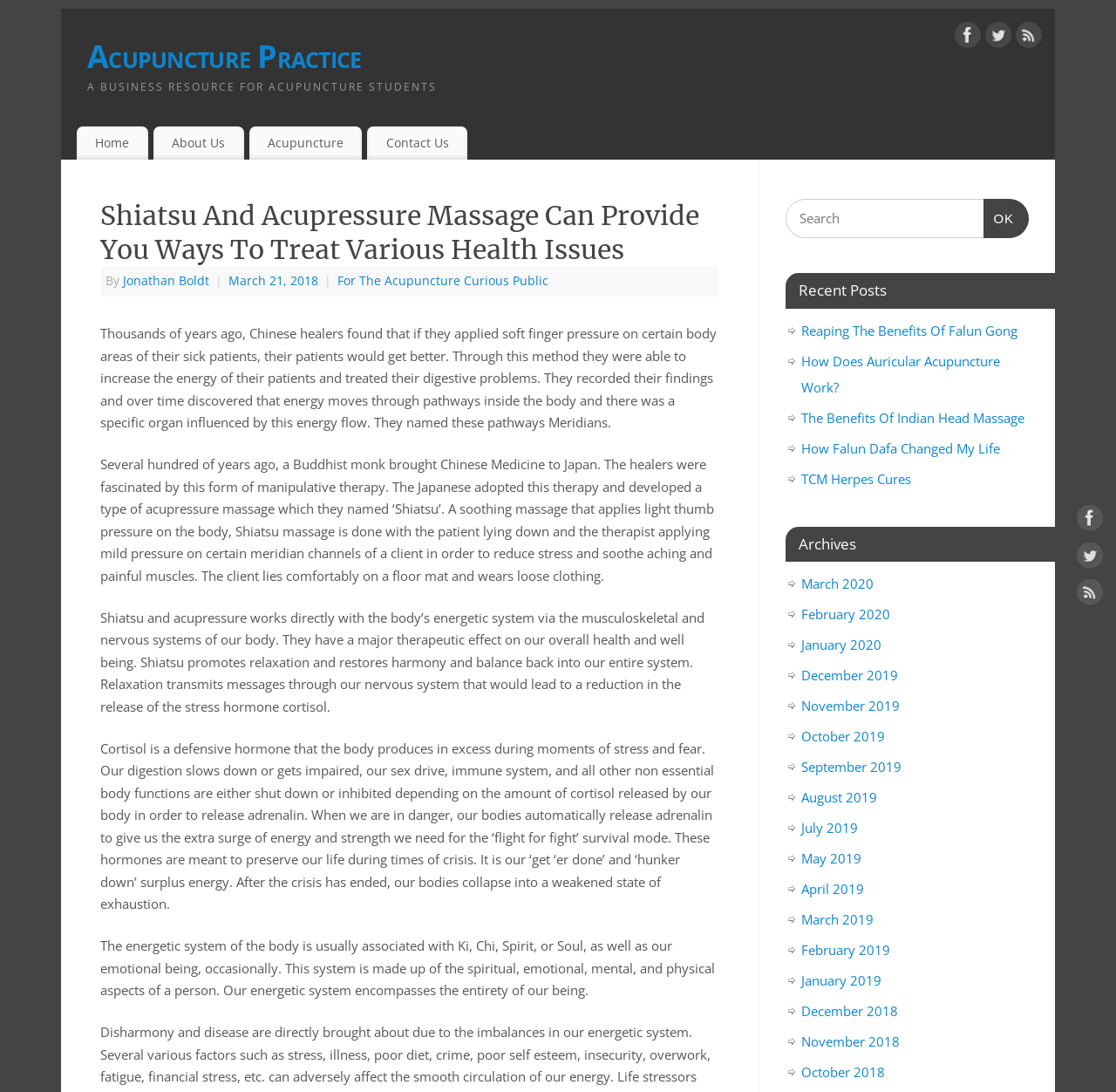Identify the bounding box coordinates of the section to be clicked to complete the task described by the following instruction: "Visit the Facebook page". The coordinates should be four float numbers between 0 and 1, formatted as [left, top, right, bottom].

[0.855, 0.02, 0.879, 0.05]